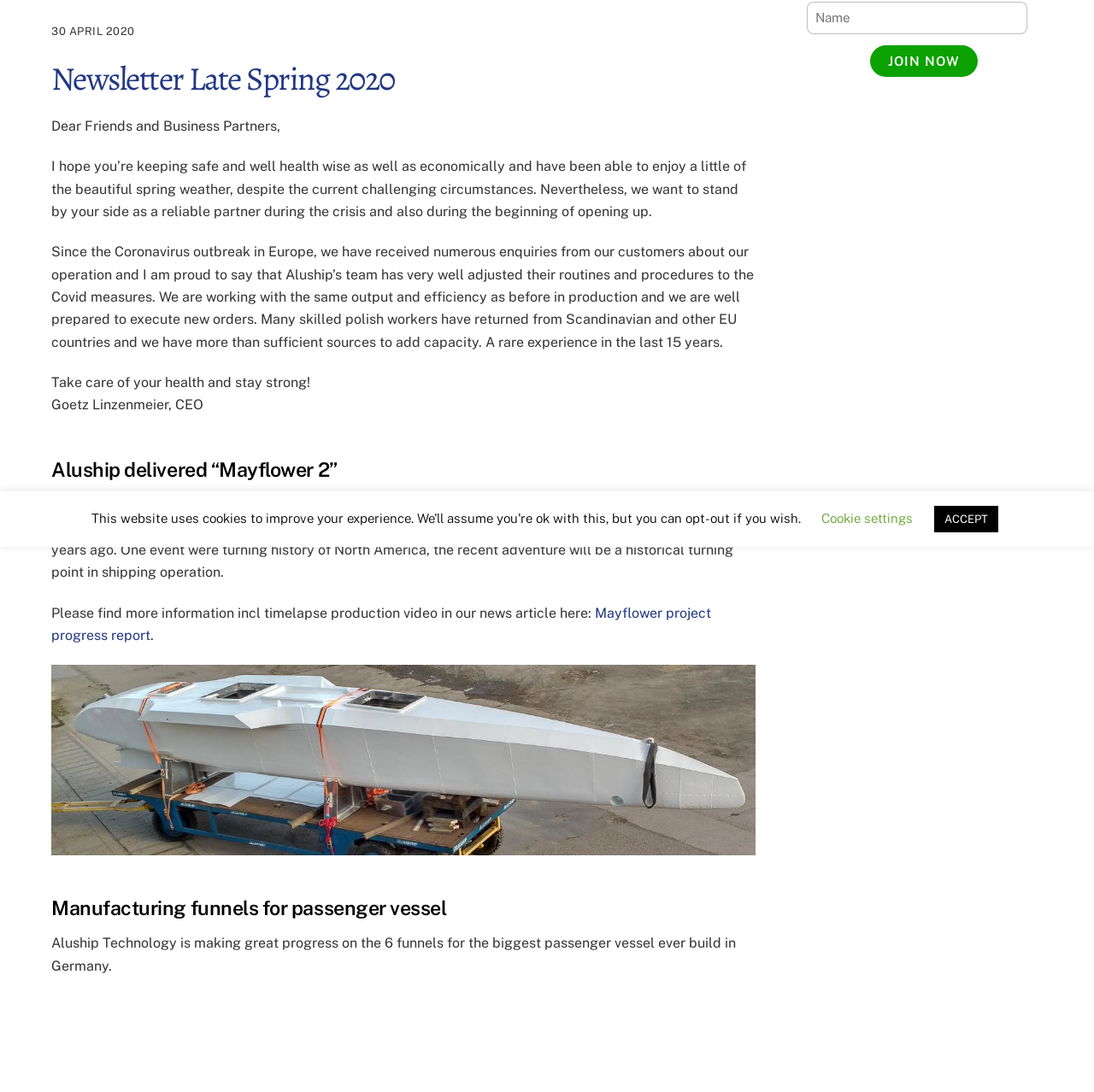Locate the UI element that matches the description Join Now in the webpage screenshot. Return the bounding box coordinates in the format (top-left x, top-left y, bottom-right x, bottom-right y), with values ranging from 0 to 1.

[0.795, 0.042, 0.894, 0.07]